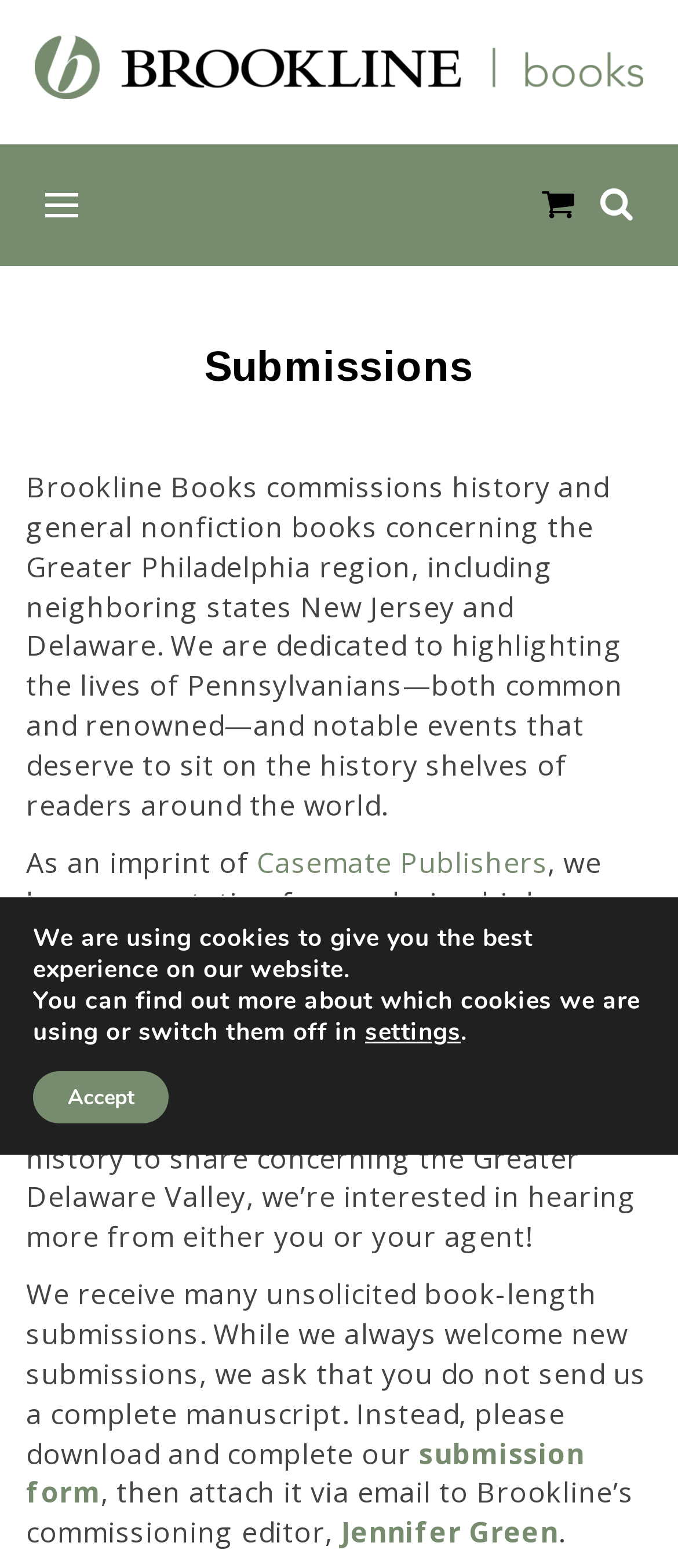Identify the bounding box coordinates of the section to be clicked to complete the task described by the following instruction: "Email the commissioning editor". The coordinates should be four float numbers between 0 and 1, formatted as [left, top, right, bottom].

[0.503, 0.965, 0.823, 0.989]